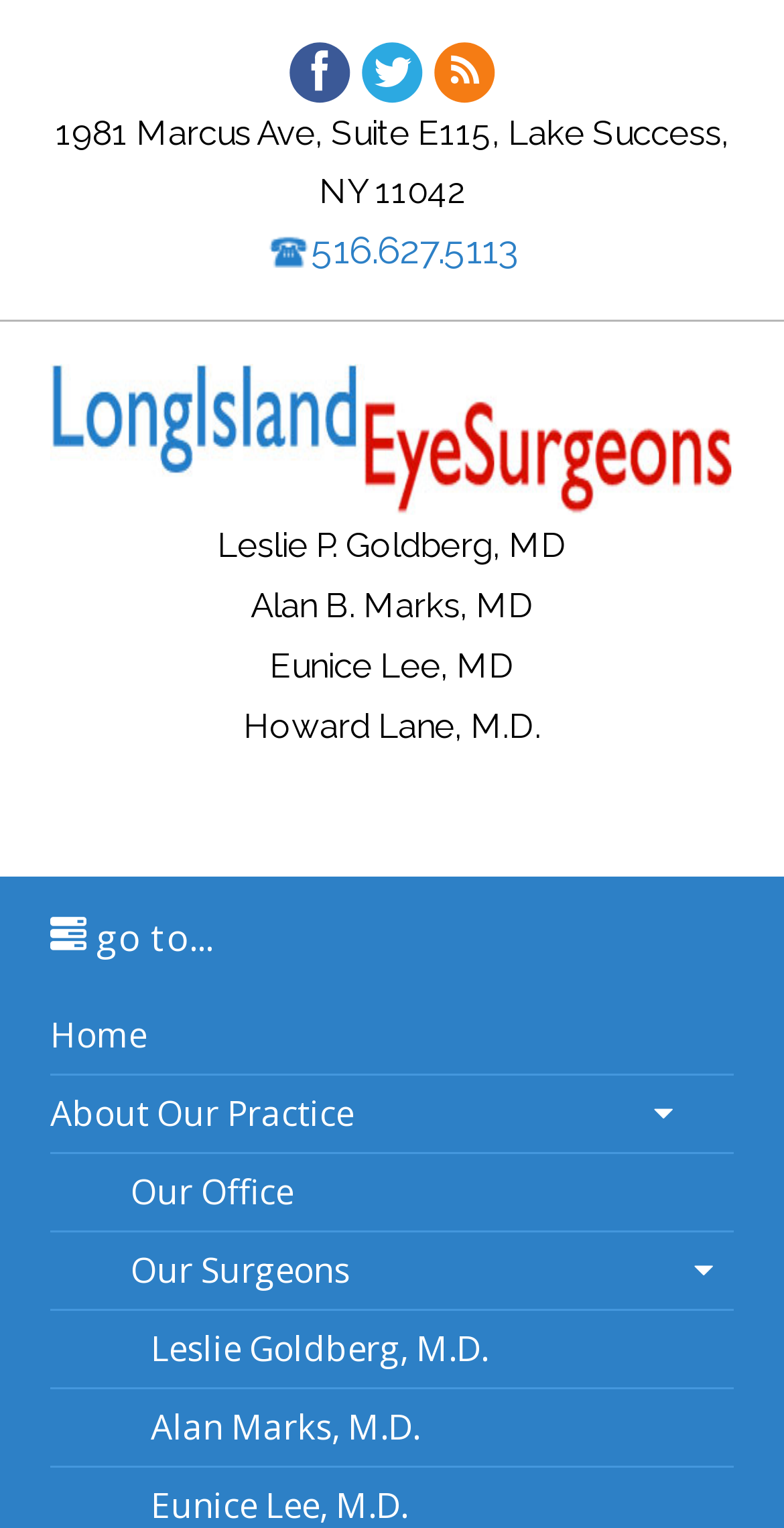What is the phone number of Long Island Eye Surgeons? Based on the image, give a response in one word or a short phrase.

516.627.5113